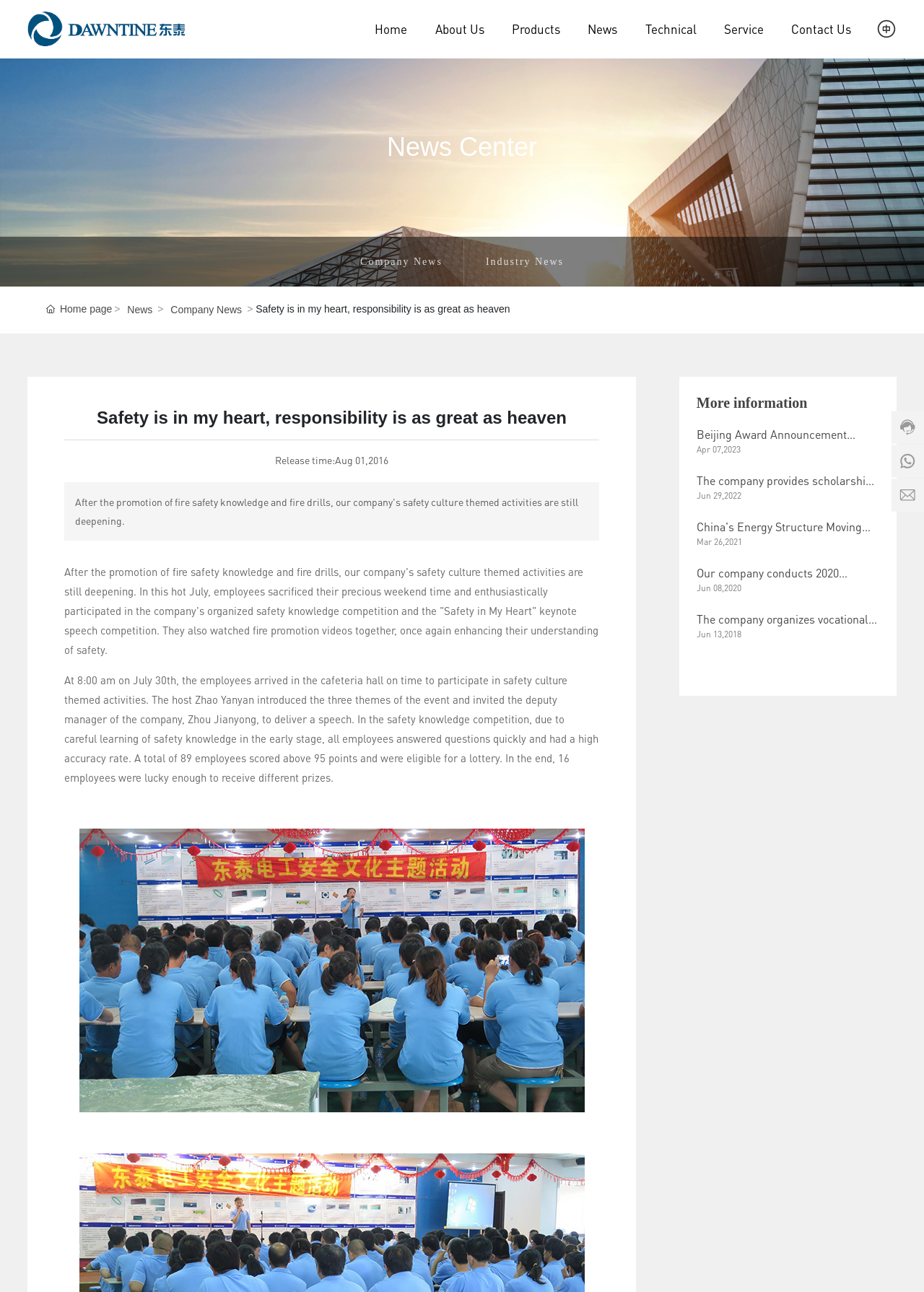Describe all the key features of the webpage in detail.

This webpage appears to be a news center or blog page of a company, with a focus on safety culture and company news. At the top, there is a navigation menu with links to different sections of the website, including "Home", "About Us", "Products", "News", "Technical", "Service", and "Contact Us". 

Below the navigation menu, there is a title "News Center" and two links to "Company News" and "Industry News". On the left side, there is a section with a heading "Safety is in my heart, responsibility is as great as heaven" and a horizontal separator line below it. 

The main content of the page is an article about the company's safety culture themed activities, including a safety knowledge competition and a keynote speech competition. The article is divided into two paragraphs, with the first paragraph describing the event and the second paragraph providing more details about the competition. 

To the right of the article, there is a section with a list of news articles, each with a title, release date, and a brief summary. The news articles are listed in a vertical column, with the most recent article at the top. 

There are several images on the page, including a logo or icon at the top left, an image related to the news article, and several small images at the bottom right corner of the page.